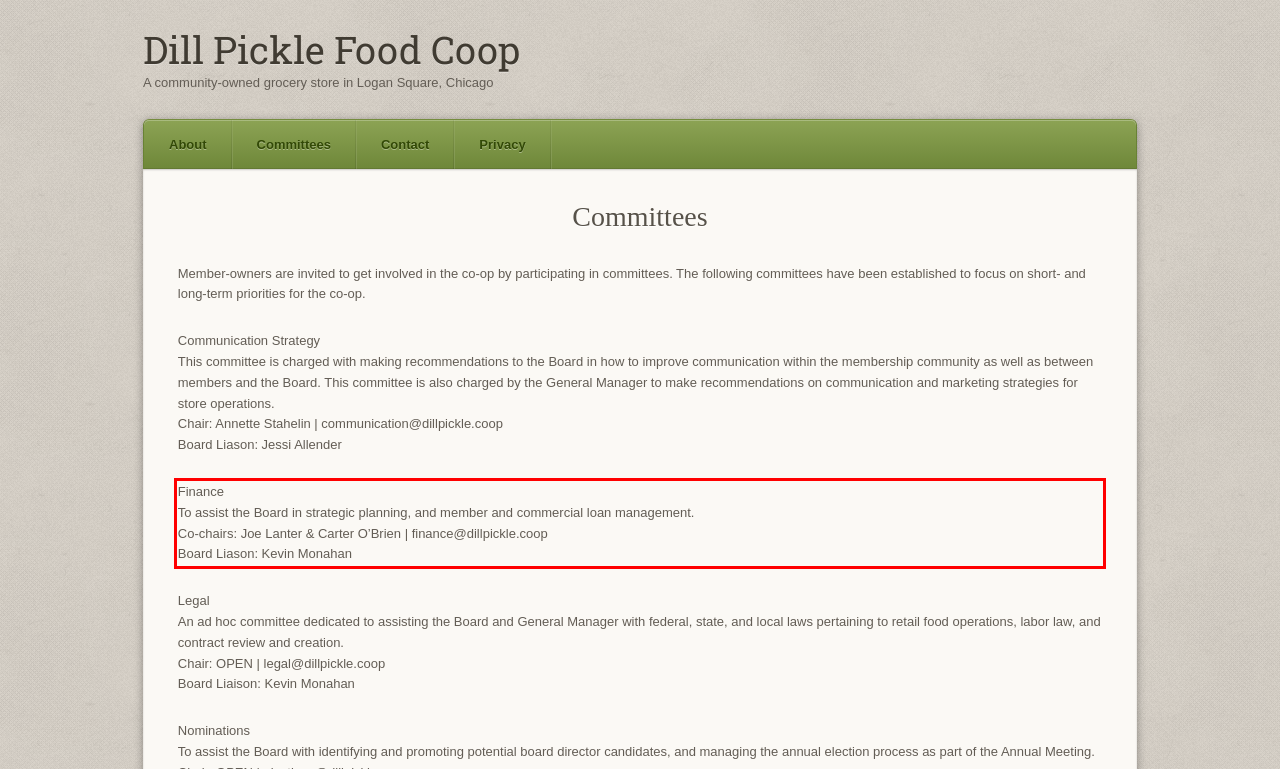In the screenshot of the webpage, find the red bounding box and perform OCR to obtain the text content restricted within this red bounding box.

Finance To assist the Board in strategic planning, and member and commercial loan management. Co-chairs: Joe Lanter & Carter O’Brien | finance@dillpickle.coop Board Liason: Kevin Monahan